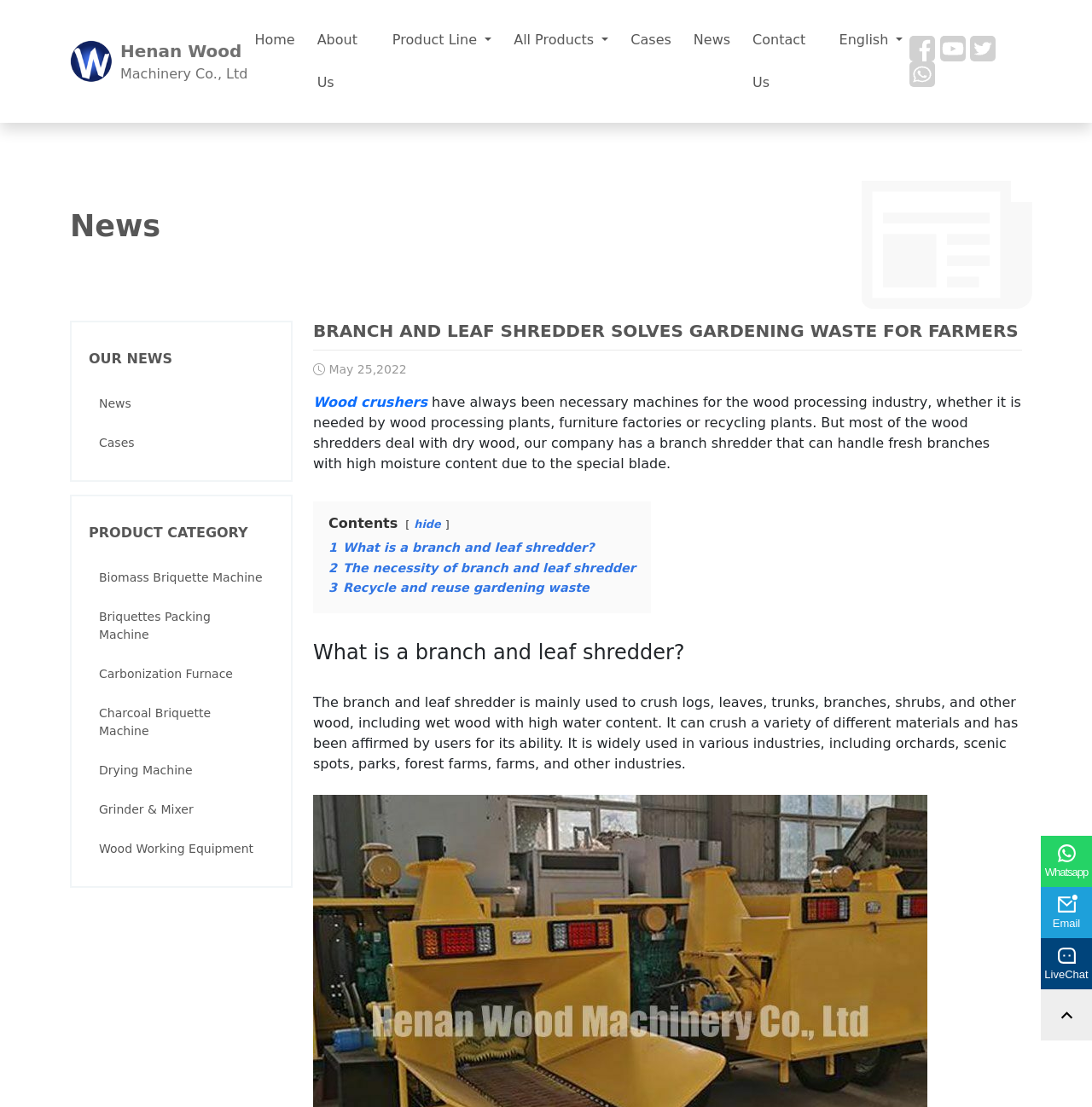Could you indicate the bounding box coordinates of the region to click in order to complete this instruction: "Click the logo of Henan Wood Machinery Co., Ltd".

[0.064, 0.035, 0.227, 0.076]